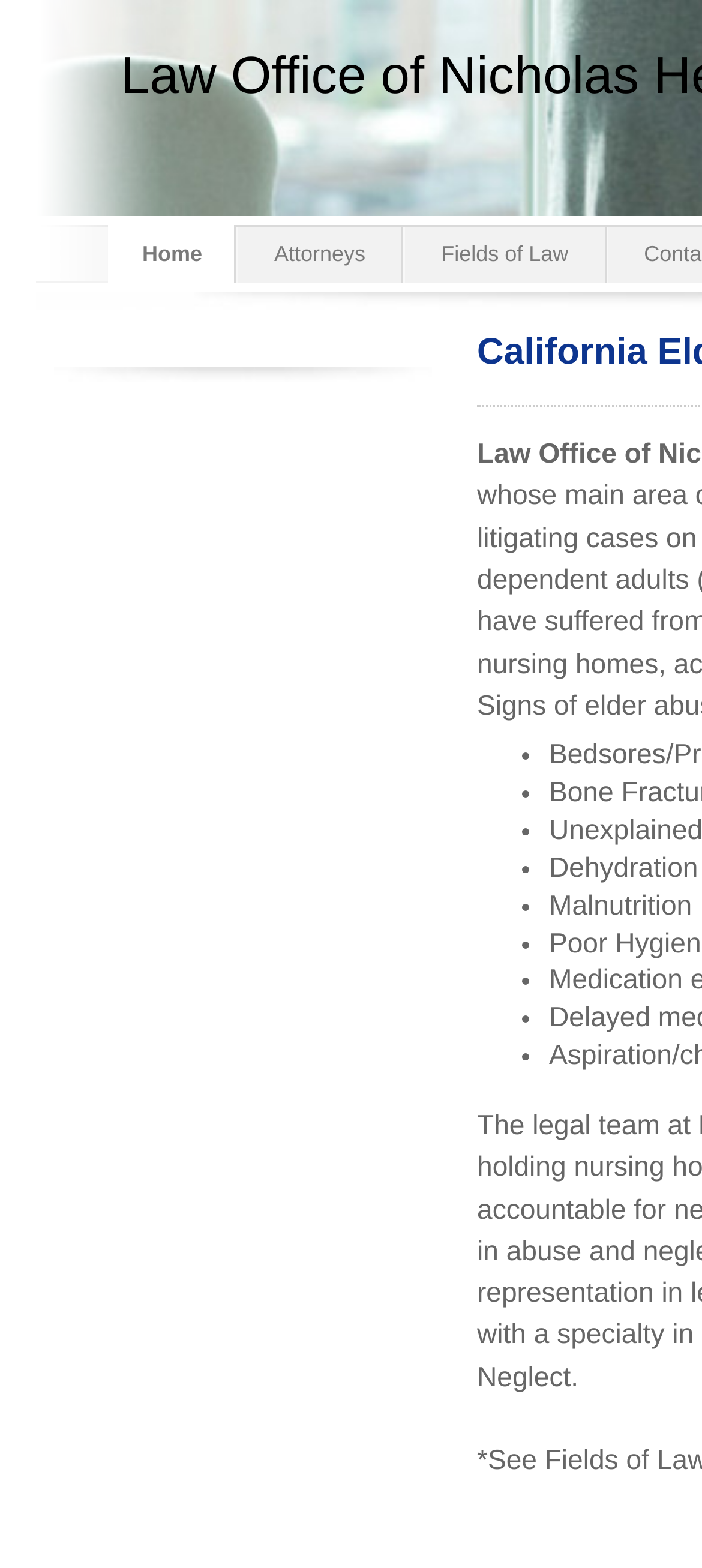Given the element description Fields of Law, specify the bounding box coordinates of the corresponding UI element in the format (top-left x, top-left y, bottom-right x, bottom-right y). All values must be between 0 and 1.

[0.574, 0.145, 0.863, 0.18]